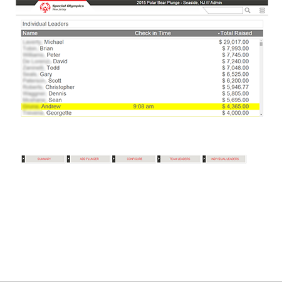Who is highlighted in yellow?
Refer to the image and give a detailed answer to the query.

Andrew is highlighted in yellow because he checked in at 9:03 AM and raised $4,365.00, which is a notable achievement in the fundraising event.